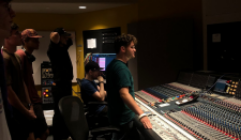Capture every detail in the image and describe it fully.

In a bustling recording studio, a group of aspiring music producers and sound engineers watches attentively as a skilled producer takes the lead at the mixing console. The setting is vibrant, illuminated by warm overhead lights that reflect the creativity within. The focus is on the producer, who is engaged in fine-tuning audio levels, ensuring the perfect mix for a project that likely blends diverse musical influences. Peering over his shoulder, the onlookers show a mix of curiosity and admiration, eager to absorb the intricate techniques involved in music production. The studio is equipped with professional-grade equipment, showcasing the collaborative spirit of the music industry where knowledge and passion converge.